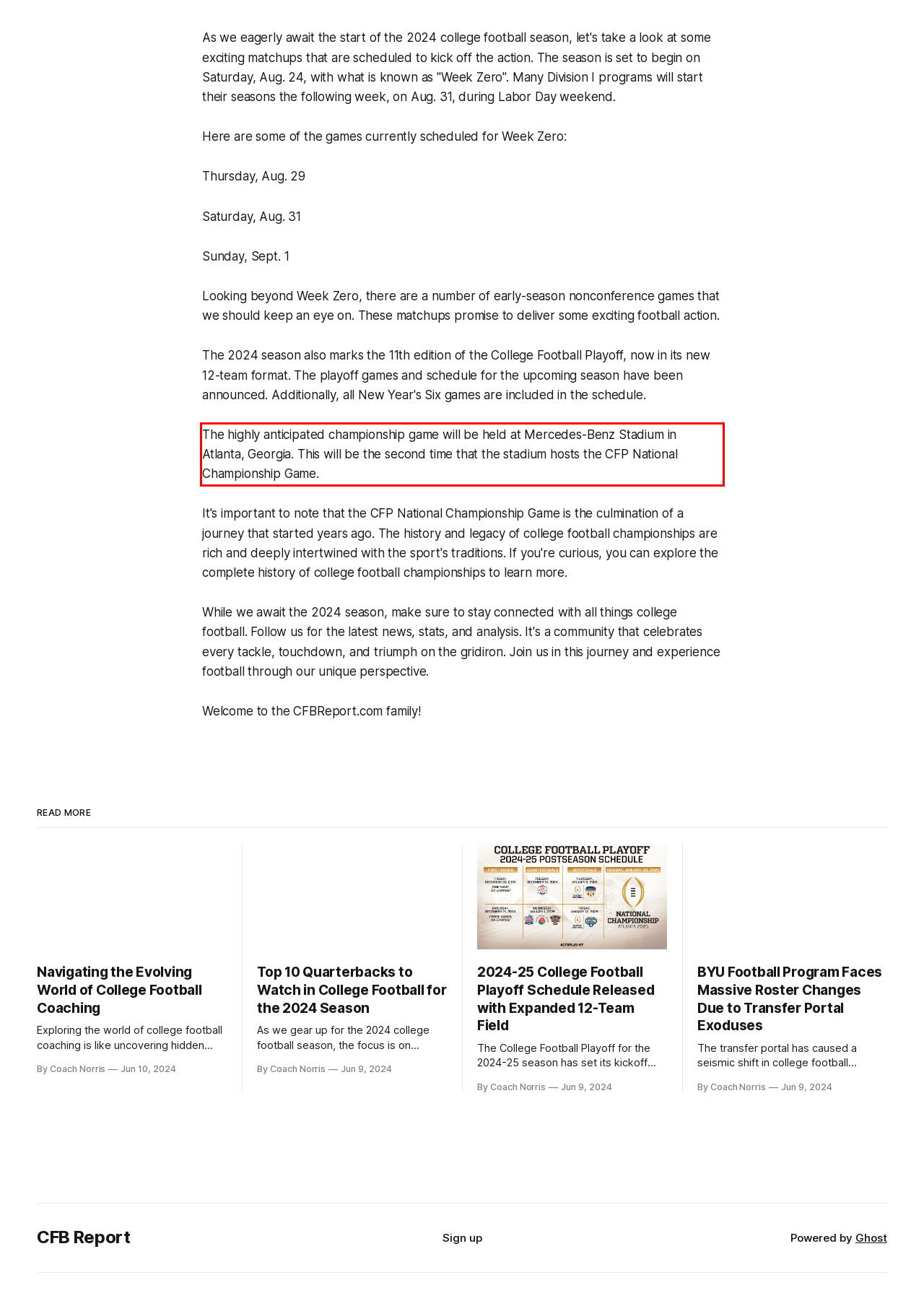Analyze the red bounding box in the provided webpage screenshot and generate the text content contained within.

The highly anticipated championship game will be held at Mercedes-Benz Stadium in Atlanta, Georgia. This will be the second time that the stadium hosts the CFP National Championship Game.